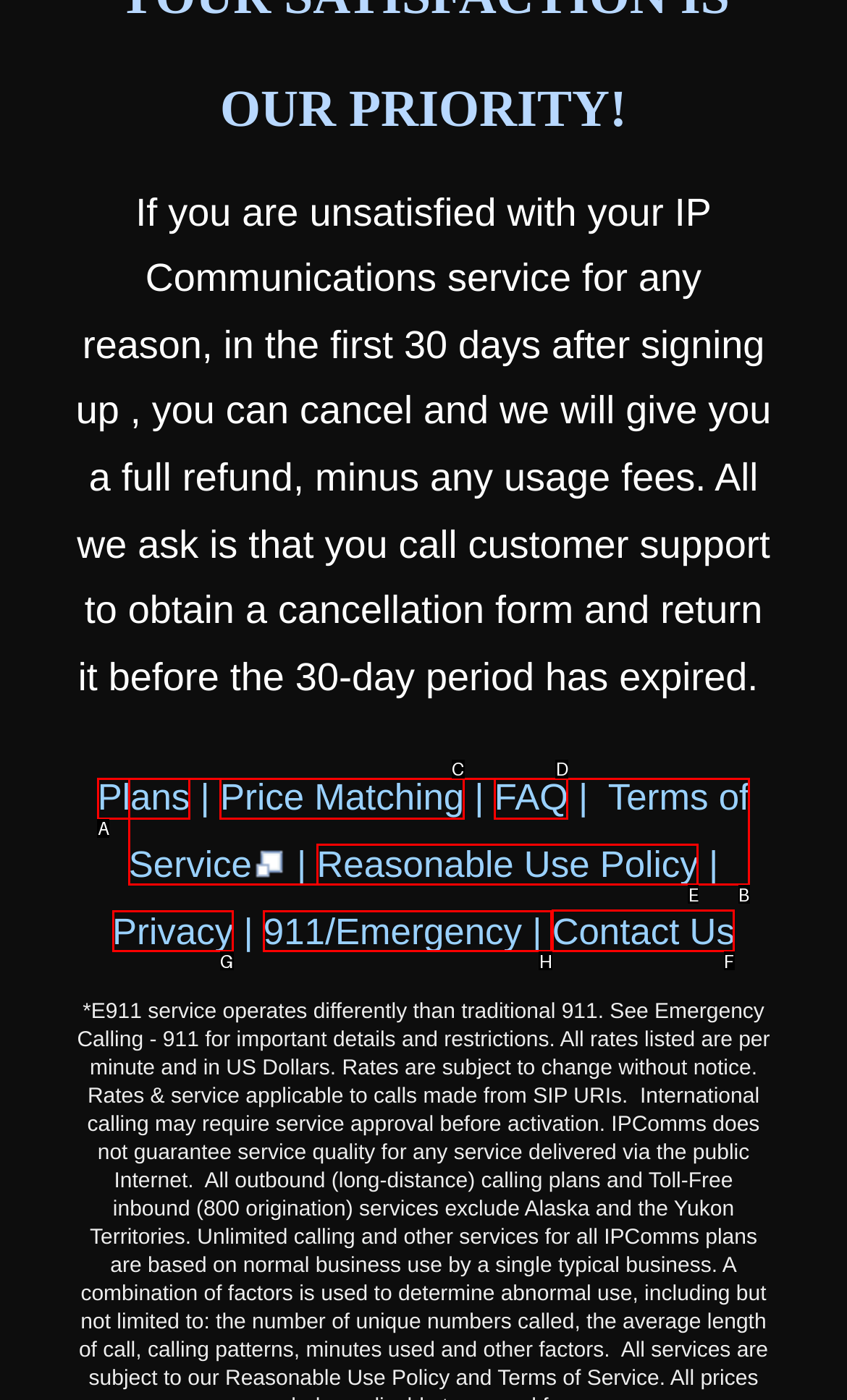Identify the correct option to click in order to complete this task: Contact us
Answer with the letter of the chosen option directly.

F